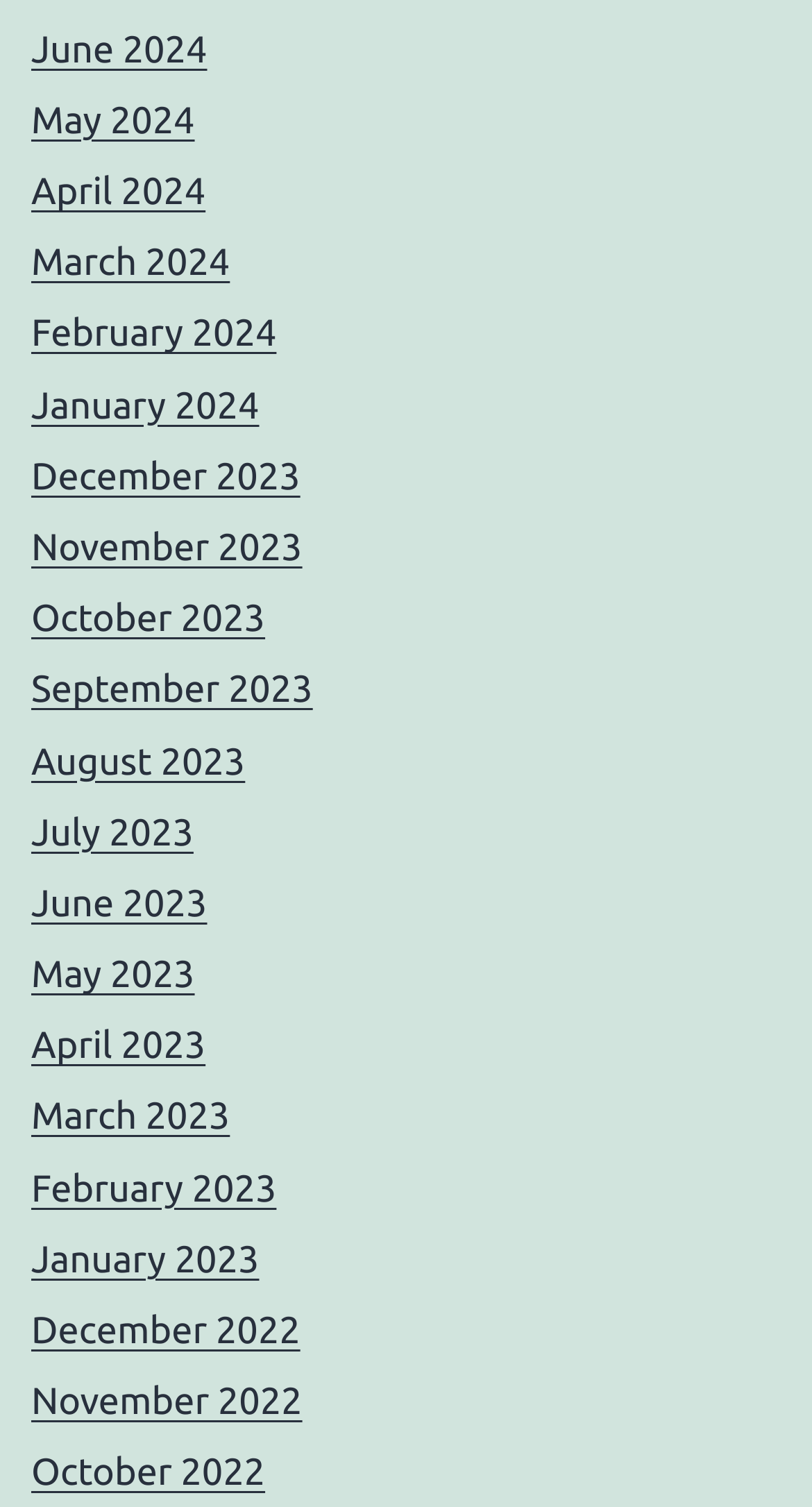Given the description "April 2024", provide the bounding box coordinates of the corresponding UI element.

[0.038, 0.113, 0.253, 0.141]